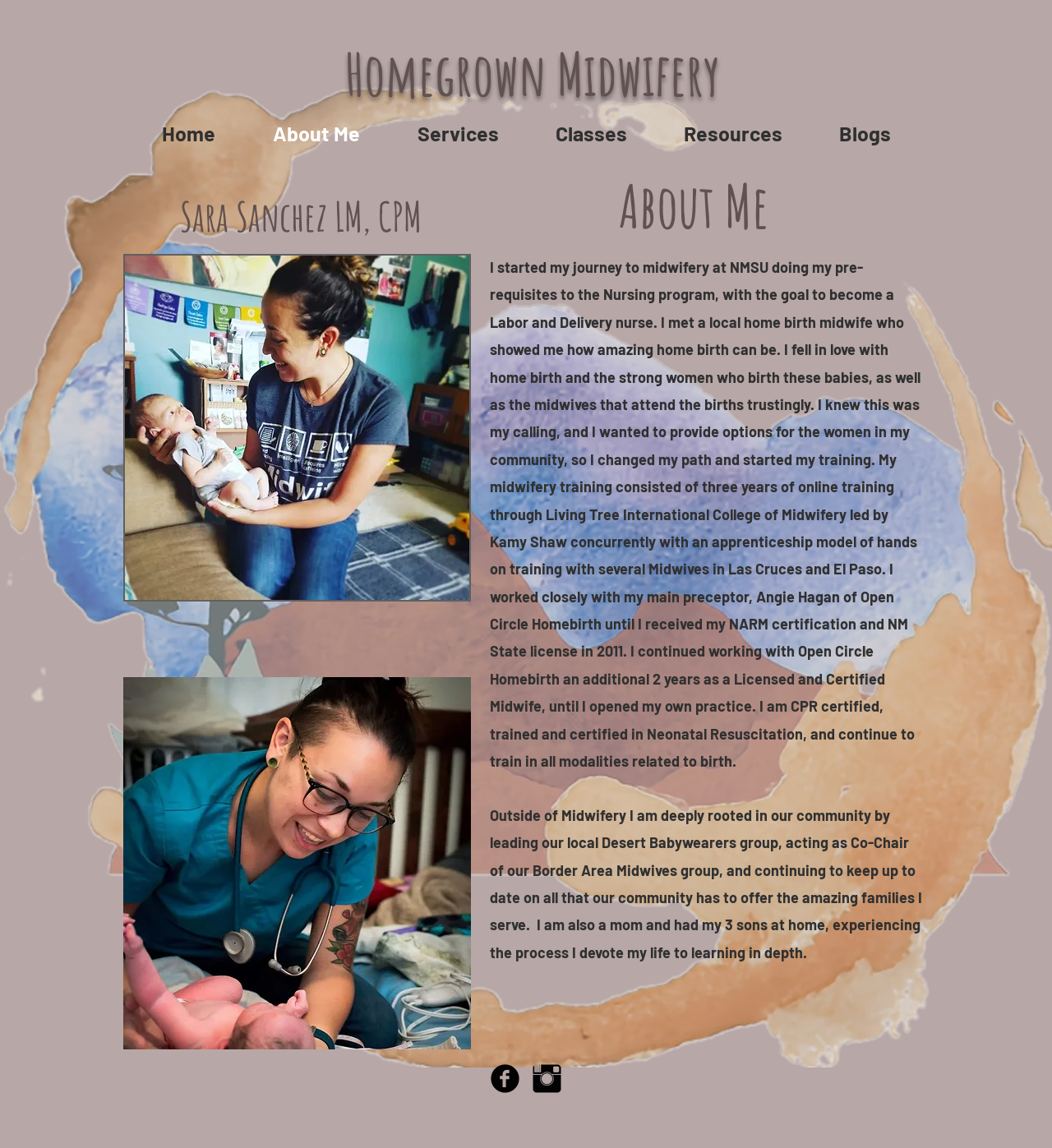Describe all the key features of the webpage in detail.

The webpage is about Sara Sanchez, a licensed midwife, and her practice, Homegrown Midwifery. At the top of the page, there is a heading that reads "Homegrown Midwifery" and a navigation menu with links to different sections of the website, including "Home", "About Me", "Services", "Classes", "Resources", and "Blogs".

Below the navigation menu, there is a main section that takes up most of the page. It starts with a heading that reads "Sara Sanchez LM, CPM" and is followed by two images, likely photos of Sara. The first image is positioned to the left of the heading, and the second image is positioned below the first one.

Next, there is another heading that reads "About Me", which is followed by a block of text that describes Sara's journey to becoming a midwife. The text is divided into two paragraphs, with the first paragraph describing her education and training, and the second paragraph describing her community involvement and personal experience with home birth.

To the right of the text, there is a social media bar with links to Sara's Facebook and Instagram profiles, each represented by a black icon.

Overall, the webpage is focused on introducing Sara and her midwifery practice, and providing a brief overview of her background and experience.